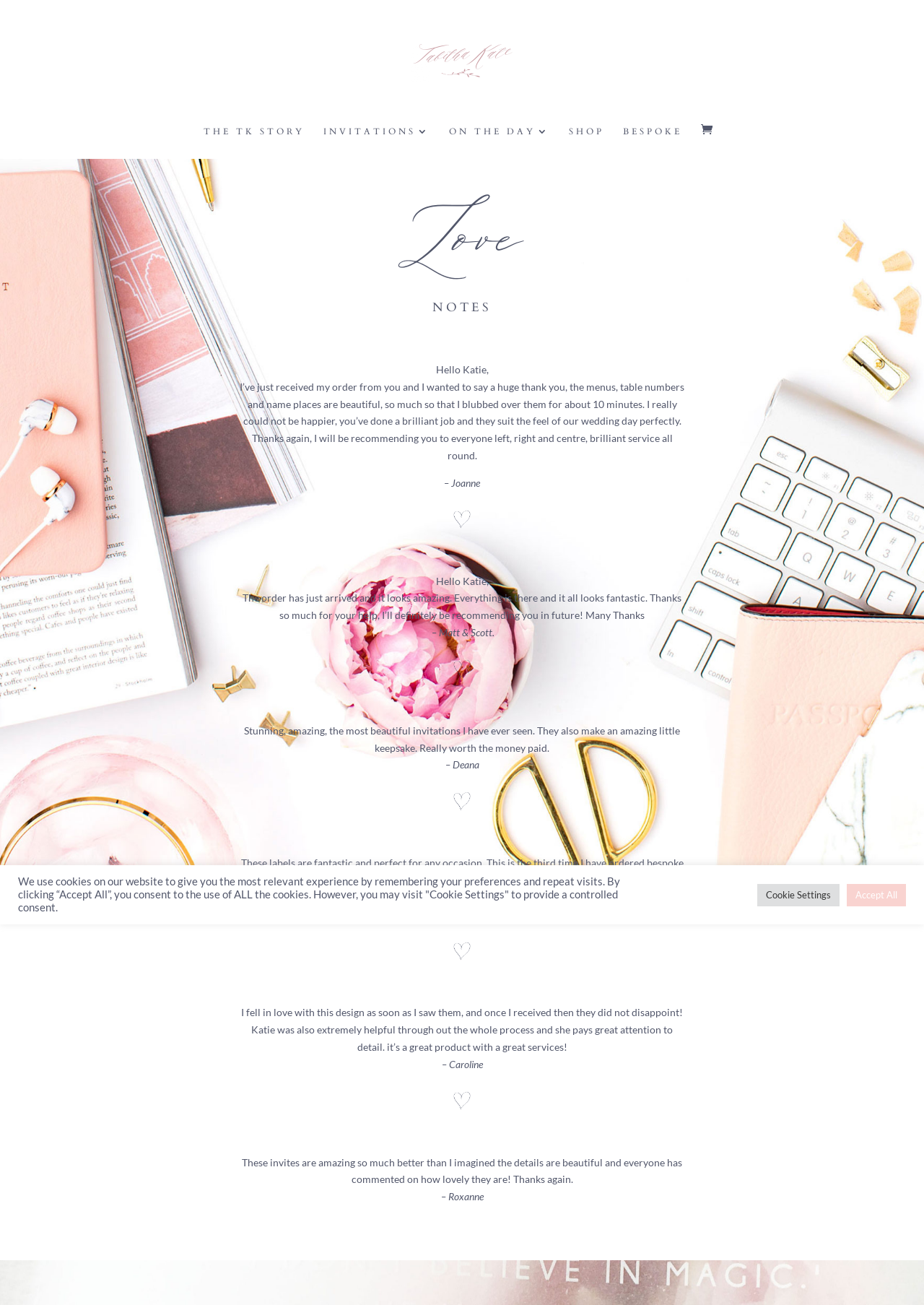Please give the bounding box coordinates of the area that should be clicked to fulfill the following instruction: "Click on Tabitha Kate". The coordinates should be in the format of four float numbers from 0 to 1, i.e., [left, top, right, bottom].

[0.366, 0.041, 0.635, 0.052]